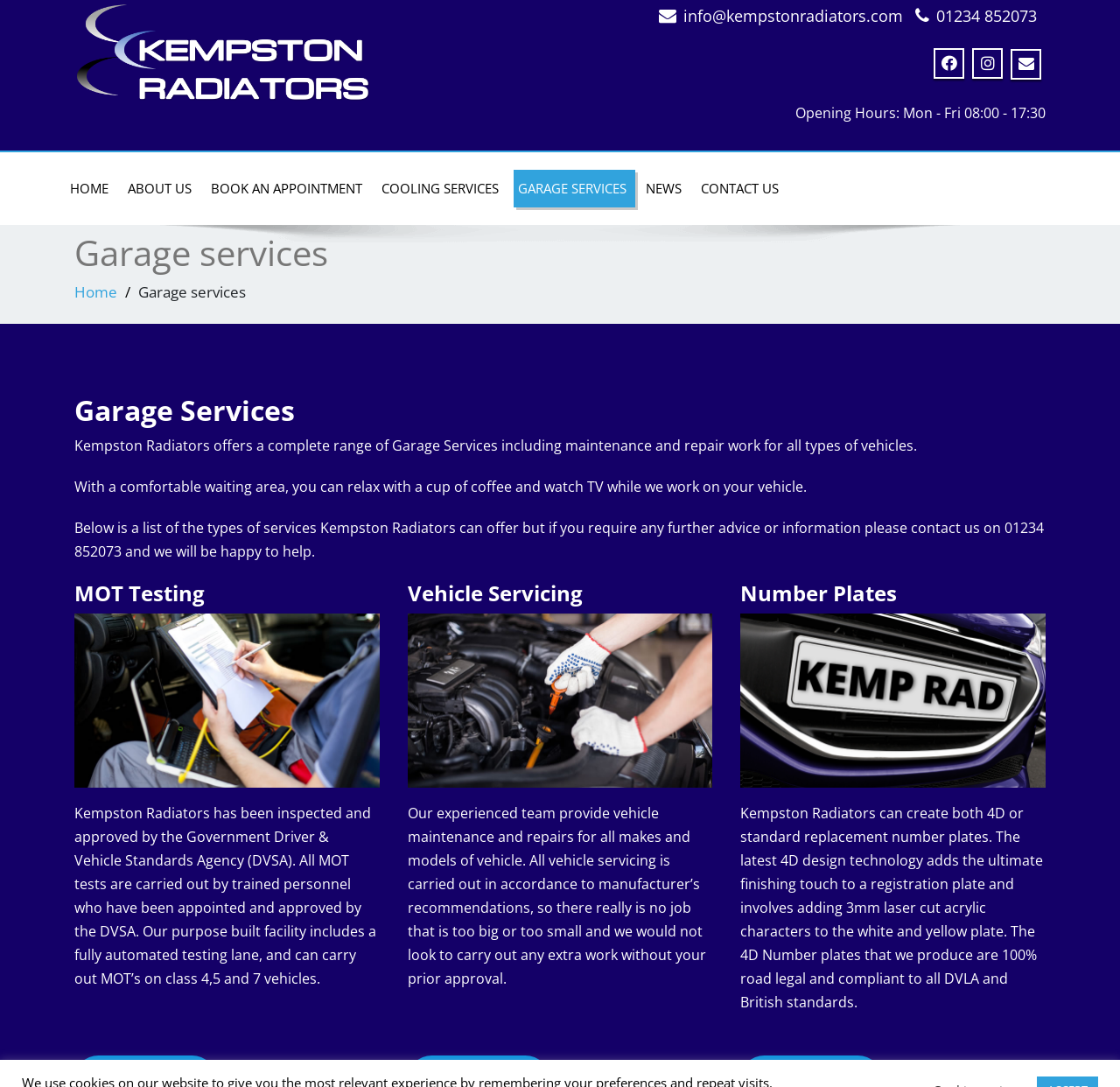From the webpage screenshot, identify the region described by Home. Provide the bounding box coordinates as (top-left x, top-left y, bottom-right x, bottom-right y), with each value being a floating point number between 0 and 1.

[0.059, 0.156, 0.105, 0.19]